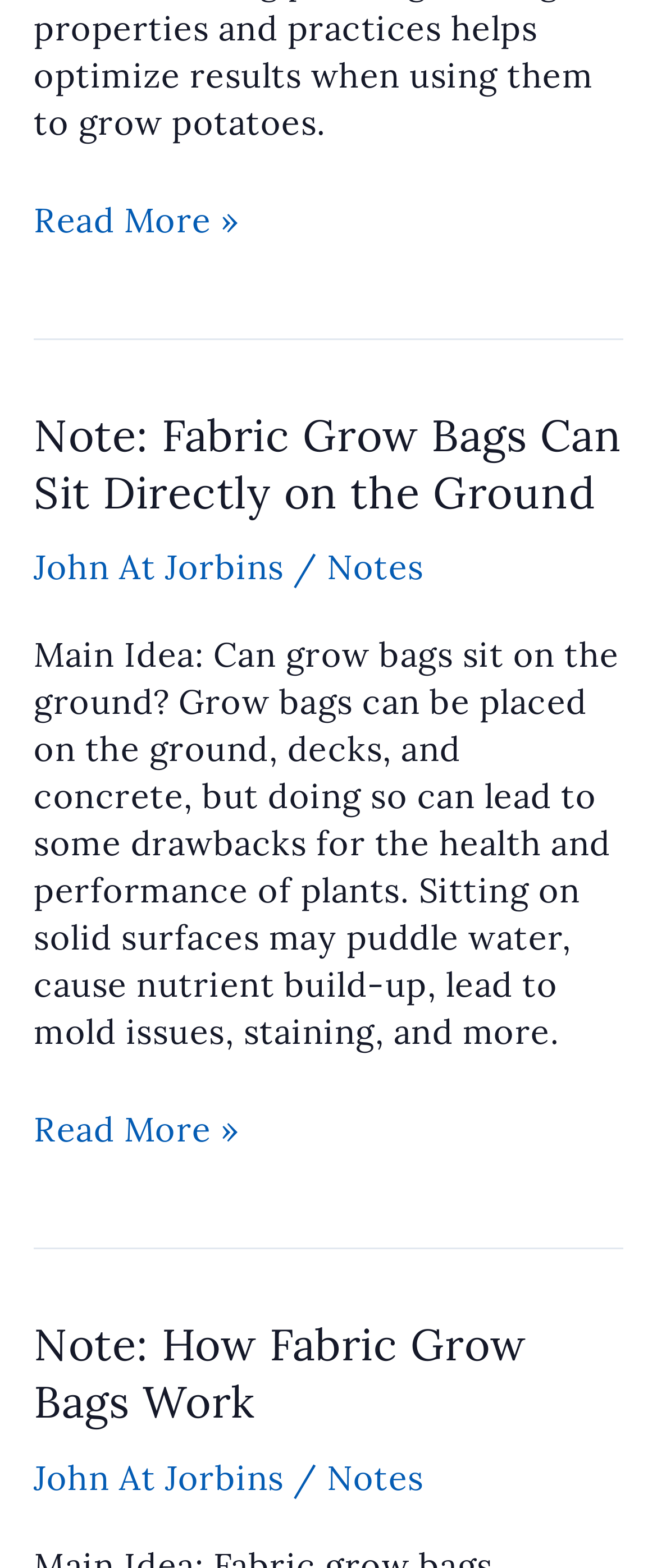Find and specify the bounding box coordinates that correspond to the clickable region for the instruction: "Learn how fabric grow bags work".

[0.051, 0.84, 0.801, 0.912]